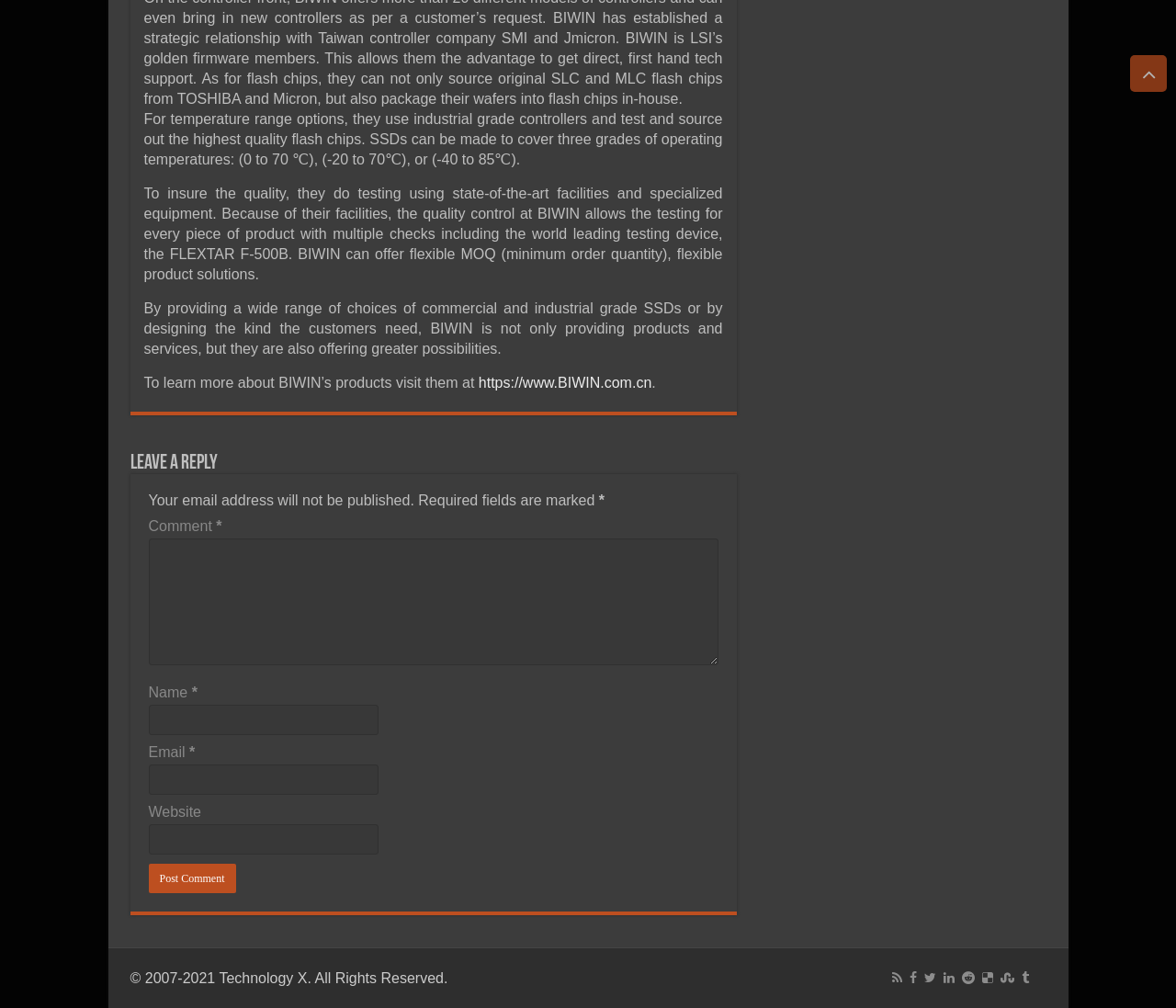Please provide a detailed answer to the question below by examining the image:
What is required to post a comment?

The webpage has a comment section that requires users to fill in their name, email, and comment. The fields are marked with an asterisk, indicating that they are required.